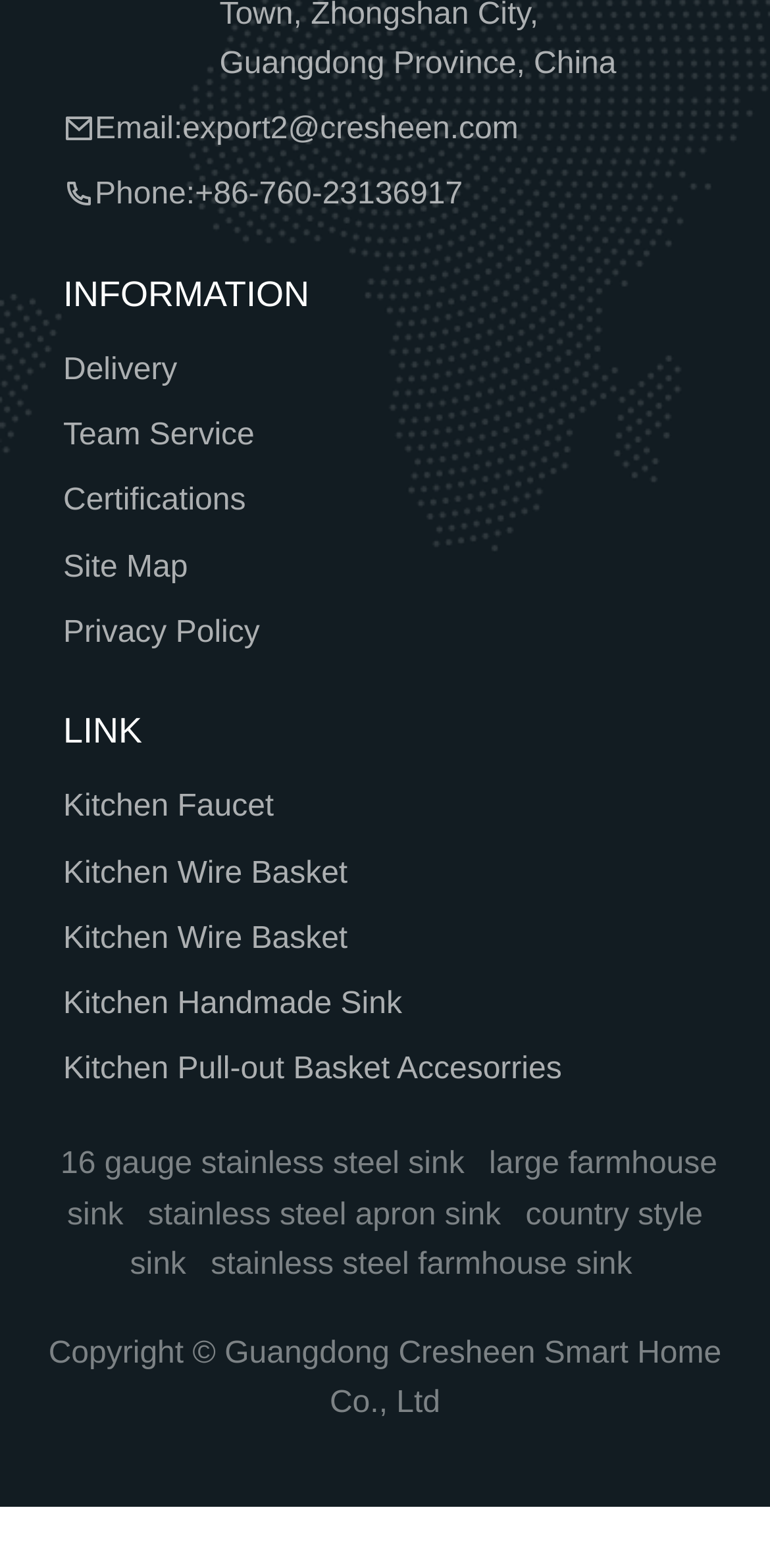How many links are there in the first section?
Analyze the image and deliver a detailed answer to the question.

I counted the number of links in the first section, which are 'Delivery', 'Team Service', 'Certifications', 'Site Map', and 'Privacy Policy', totaling 5 links.